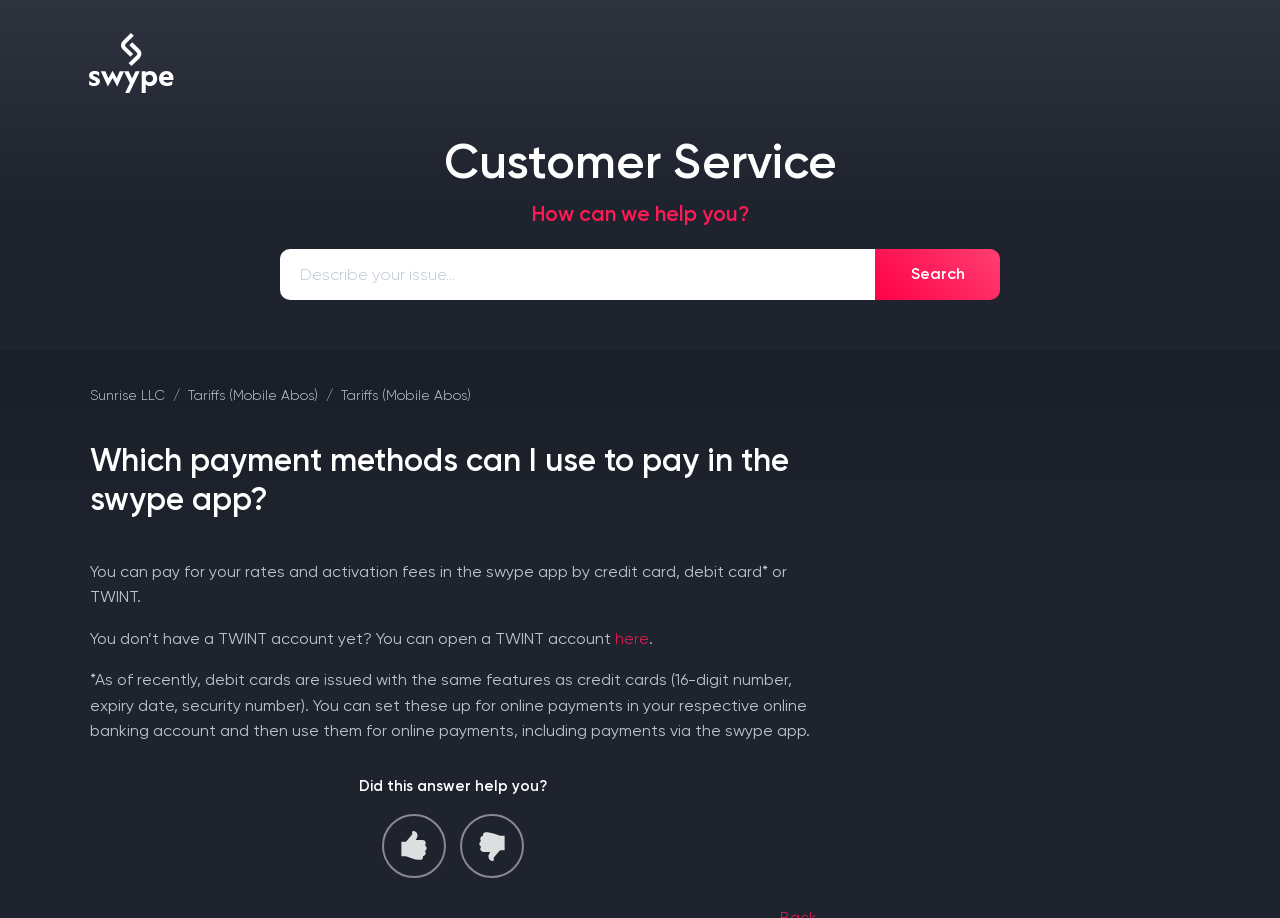Identify the bounding box coordinates for the UI element described as: "Tariffs (Mobile Abos)".

[0.147, 0.424, 0.248, 0.439]